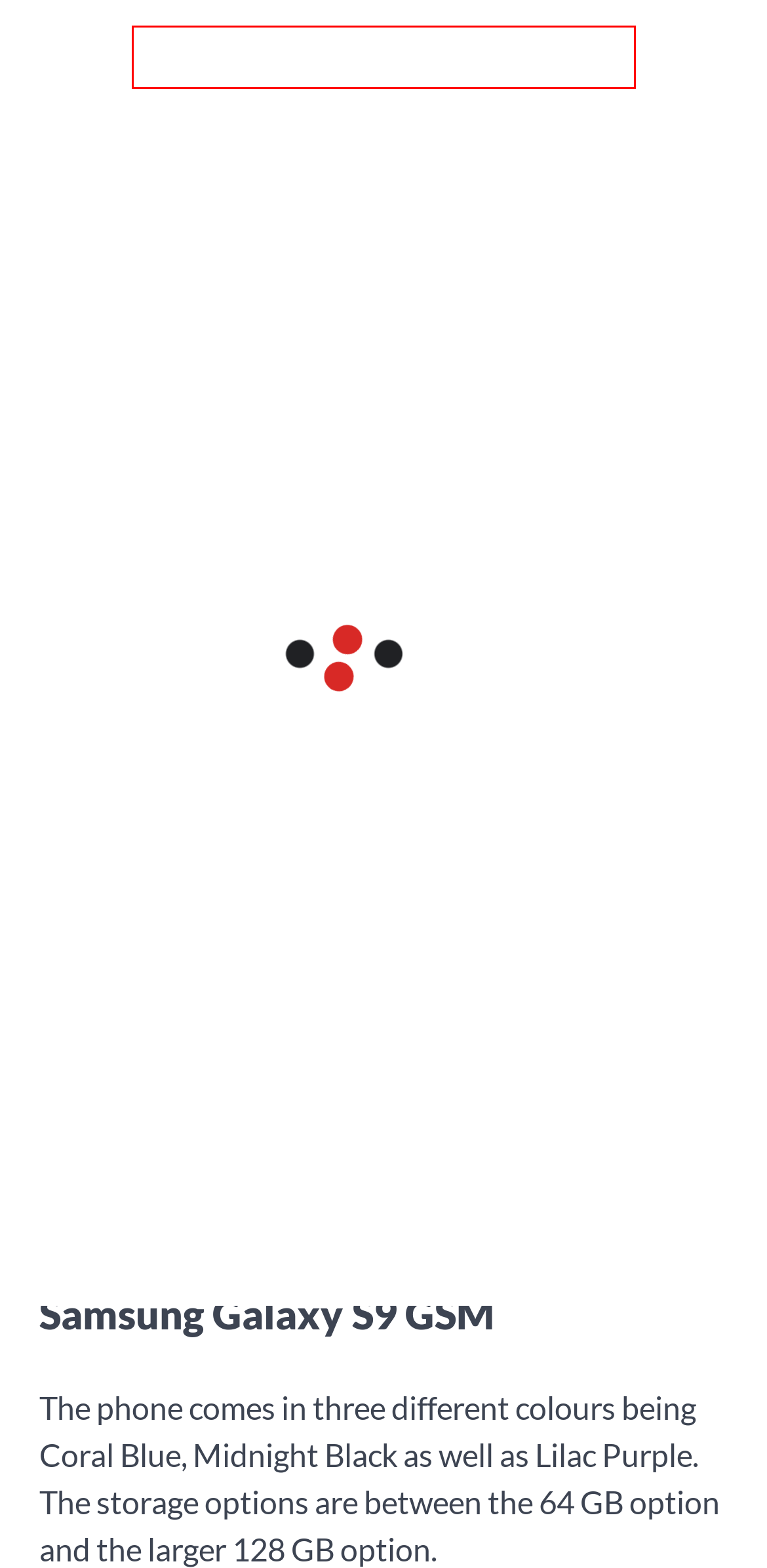Look at the screenshot of the webpage and find the element within the red bounding box. Choose the webpage description that best fits the new webpage that will appear after clicking the element. Here are the candidates:
A. Mobile Phone Manuals
B. Nokia 210 Memory Error with Whatsapp - Mobile Phone Manuals
C. Nokia 215 Internet Settings - Mobile Phone Manuals
D. Hardware Archives - Mobile Phone Manuals
E. Airtel Recharge List - 2G Data Packs - Mobile Phone Manuals
F. Nokia Asha 210 Internet Settings - Mobile Phone Manuals
G. Ascendoor » Themes, Plugins, Support, Customizations
H. How to subscribe to packet data - Mobile Phone Manuals

A